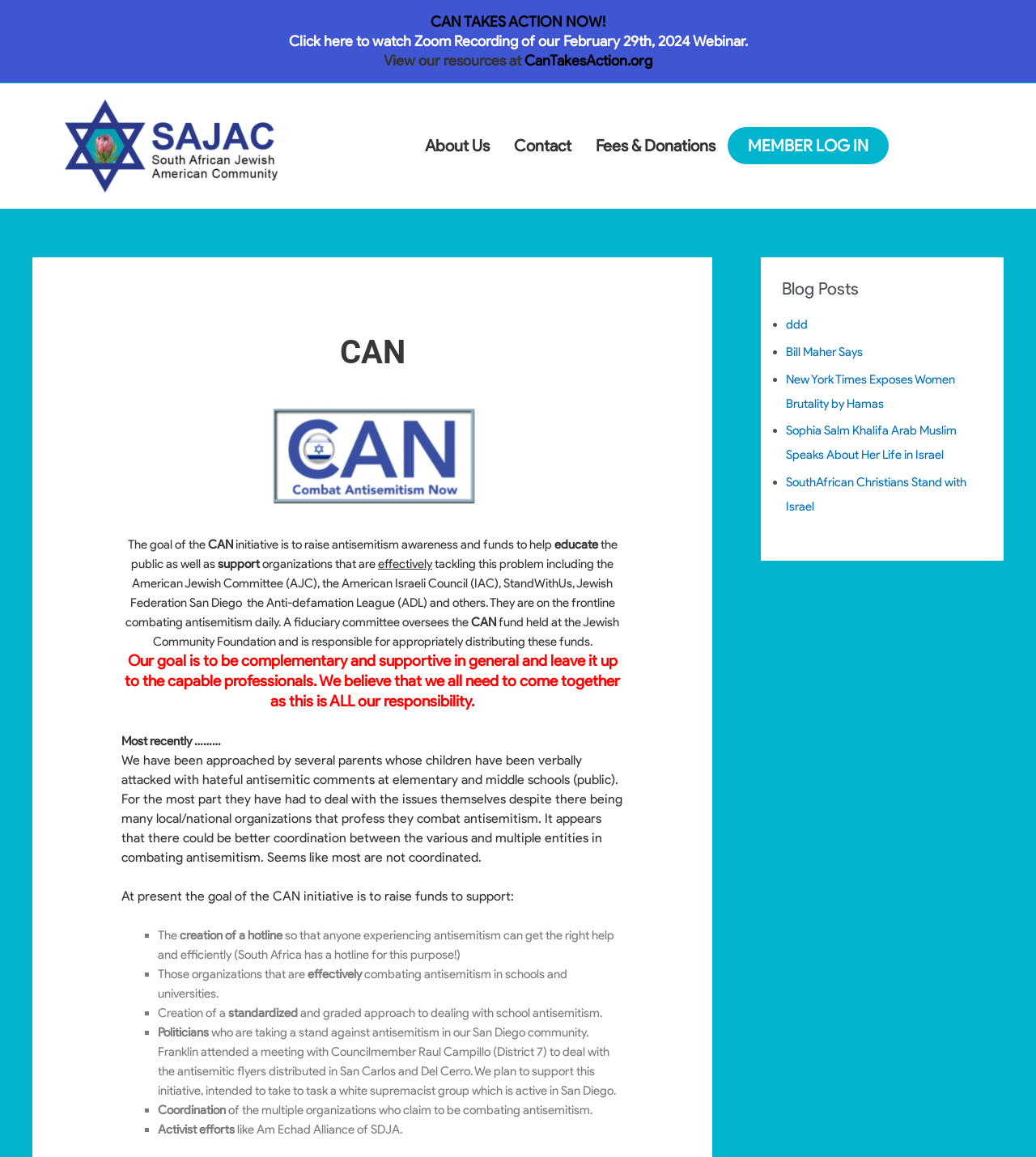Based on the element description: "Fees & Donations", identify the bounding box coordinates for this UI element. The coordinates must be four float numbers between 0 and 1, listed as [left, top, right, bottom].

[0.563, 0.114, 0.702, 0.138]